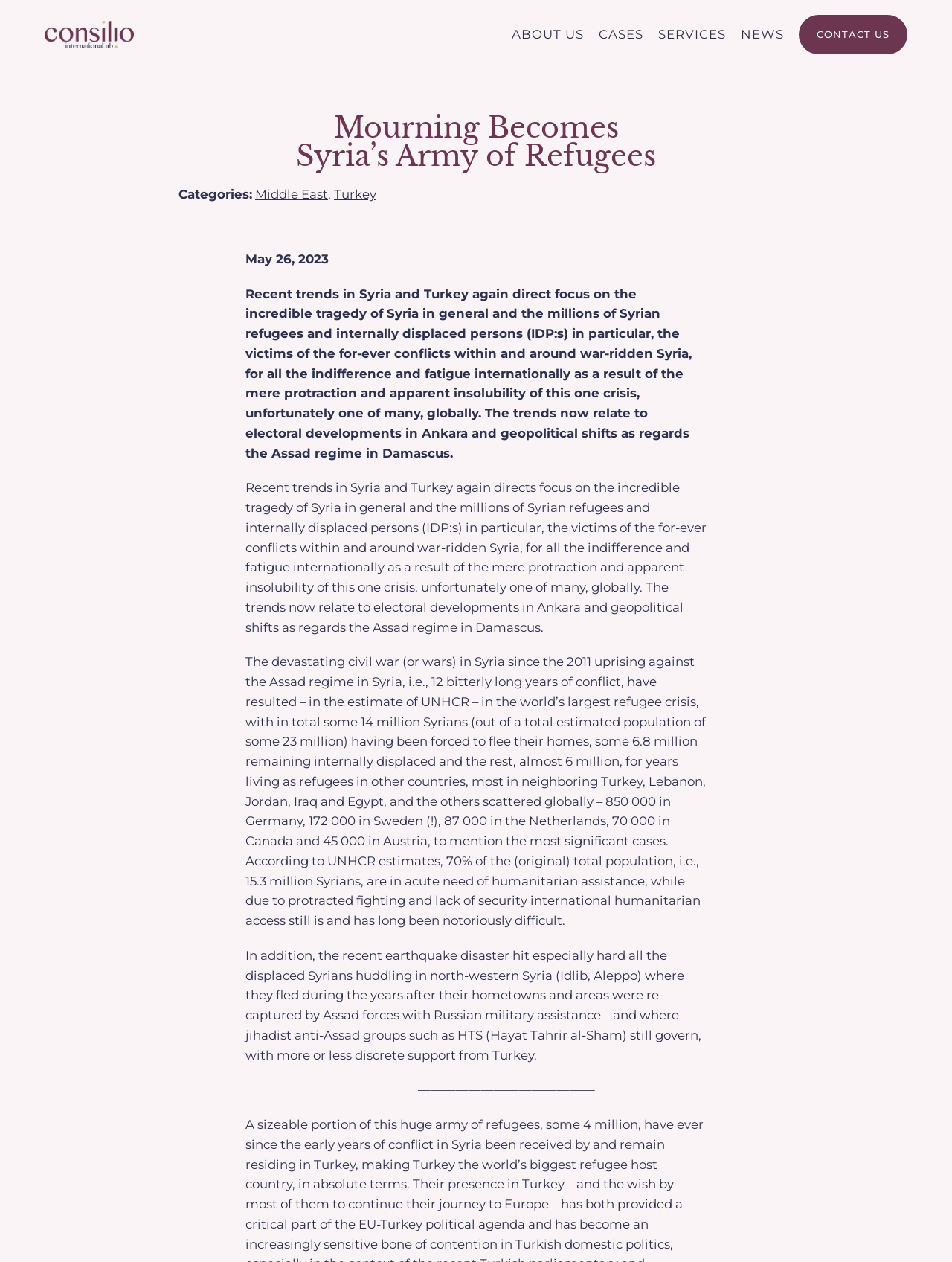Identify the bounding box coordinates of the area you need to click to perform the following instruction: "Click on the 'CASES' link".

[0.629, 0.019, 0.676, 0.035]